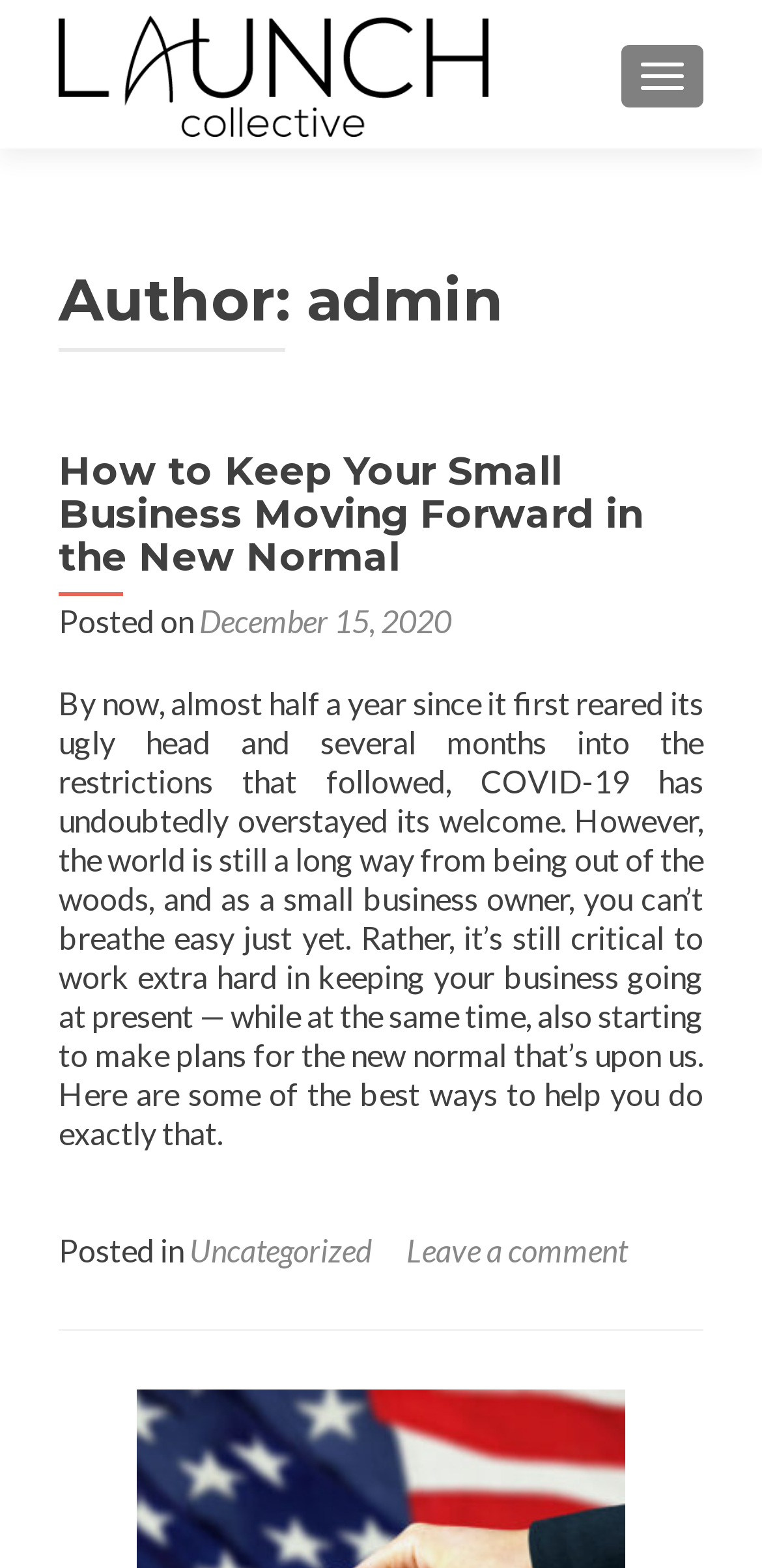What is the purpose of the button at the top right corner?
Please use the image to provide an in-depth answer to the question.

The answer can be found by looking at the button at the top right corner of the webpage, which says 'TOGGLE NAVIGATION'.